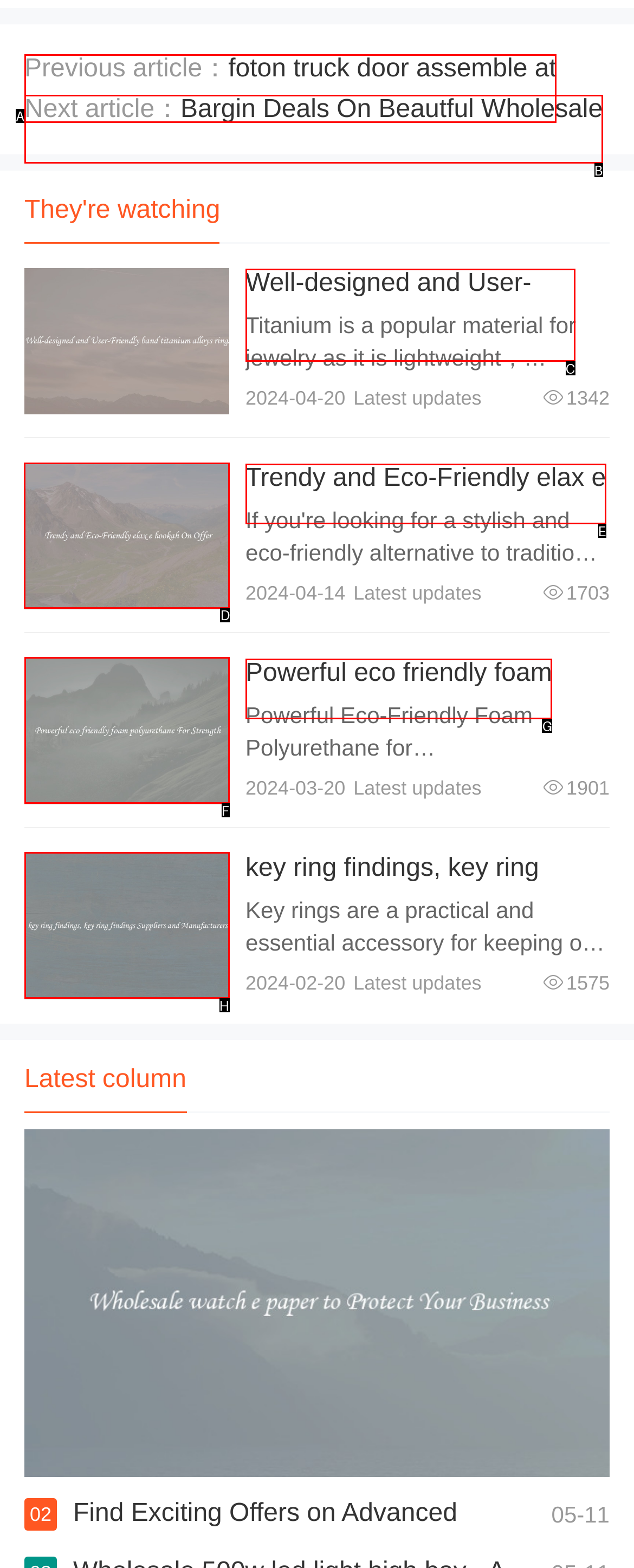Select the correct UI element to complete the task: View details of Trendy and Eco-Friendly elax e hookah
Please provide the letter of the chosen option.

D